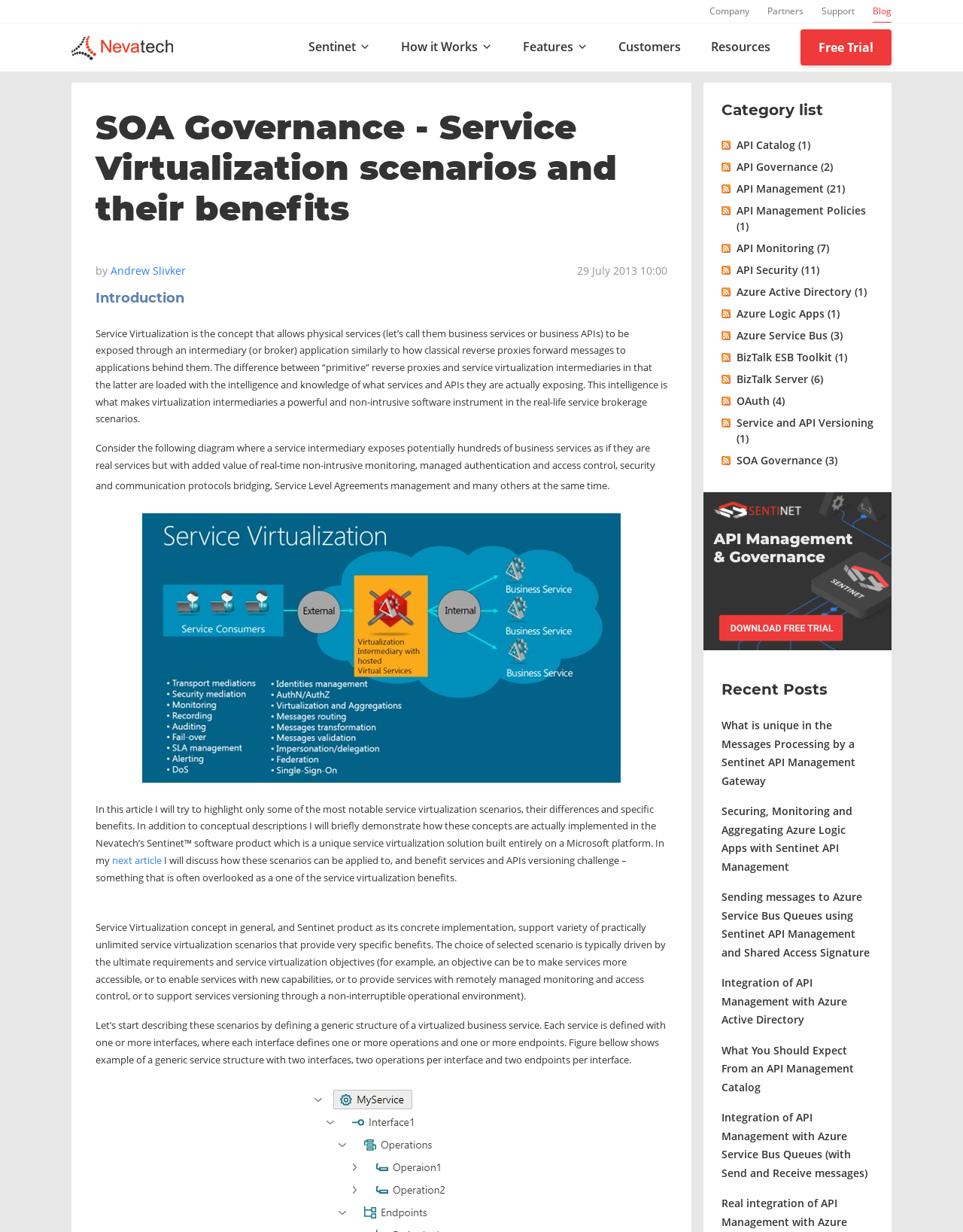Elaborate on the webpage's design and content in a detailed caption.

This webpage is a blog post titled "SOA Governance - Service Virtualization scenarios and their benefits" on the Nevatech Blog. At the top, there is a navigation menu with links to "Company", "Partners", "Support", "Blog", and "logo" which is an image. Below the navigation menu, there is a heading with the title of the blog post.

The blog post is written by Andrew Slivker and was published on July 29, 2013. The post introduces the concept of Service Virtualization, which allows physical services to be exposed through an intermediary application. The author explains that this concept is similar to classical reverse proxies, but with added intelligence and knowledge of the services being exposed.

The post is divided into sections, including an introduction, a description of service virtualization scenarios, and their benefits. There are several paragraphs of text, as well as an image and a diagram illustrating the concept of service virtualization.

On the right side of the page, there is a category list with links to various topics, including API Catalog, API Governance, API Management, and SOA Governance. Each topic has an RSS feed icon next to it.

At the bottom of the page, there is a section titled "Recent Posts" with links to several other blog posts on related topics, including API management, Azure Logic Apps, and Azure Service Bus.

Overall, the webpage is a technical blog post discussing the concept of service virtualization and its benefits, with a focus on API management and governance.